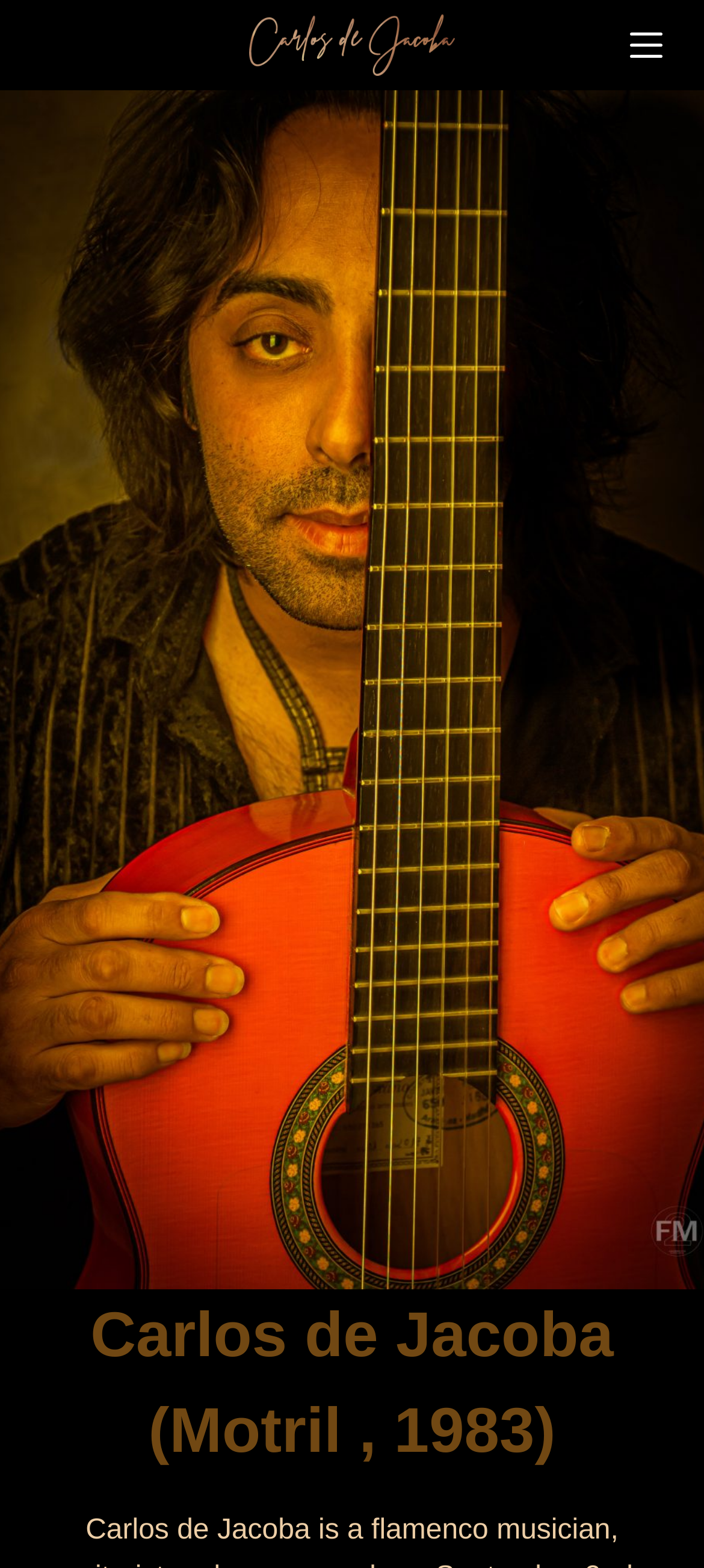Please give a succinct answer using a single word or phrase:
What is the location associated with Carlos de Jacoba?

Motril